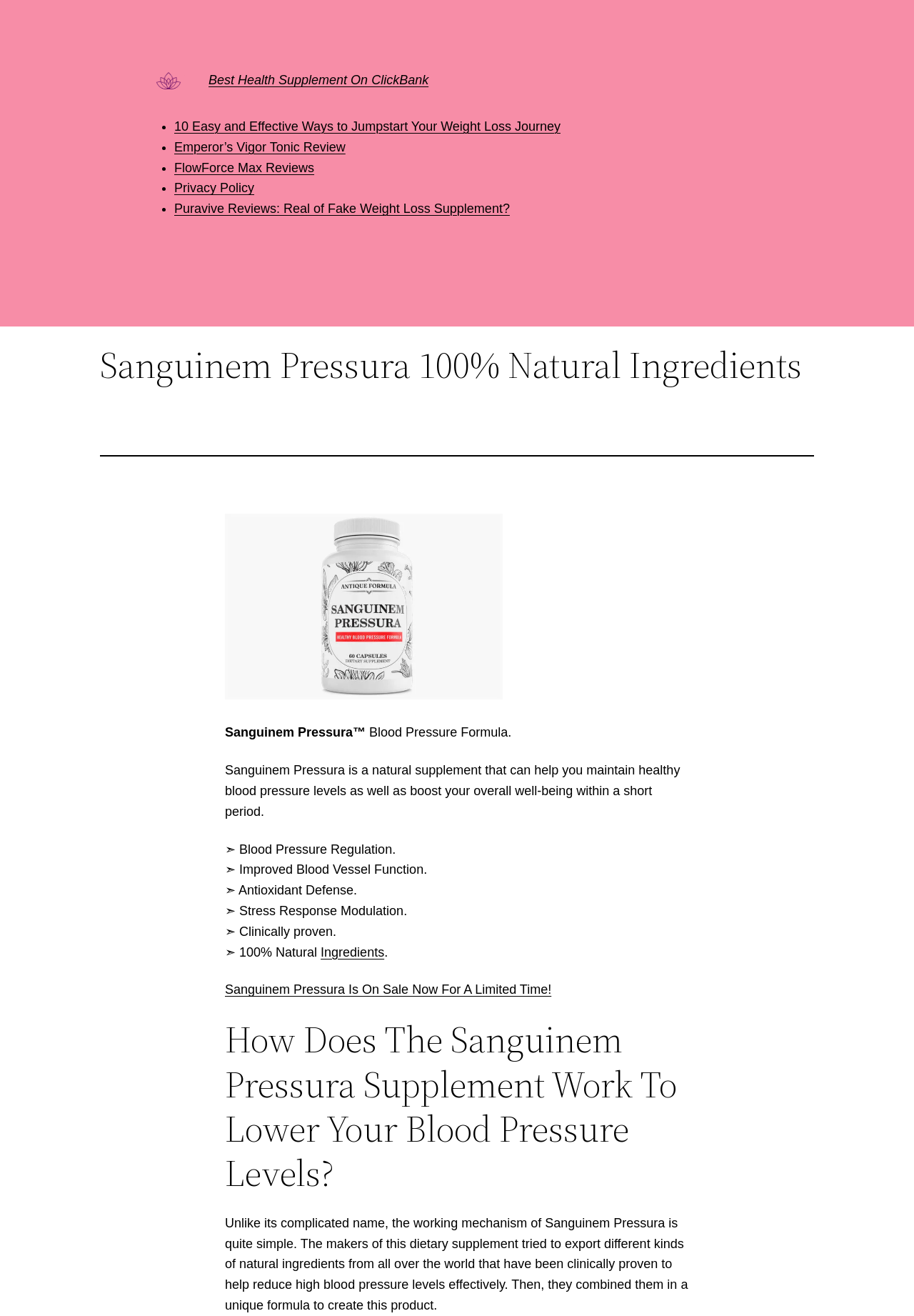How does Sanguinem Pressura work?
Look at the image and respond to the question as thoroughly as possible.

According to the webpage, Sanguinem Pressura works by combining different kinds of natural ingredients from all over the world that have been clinically proven to help reduce high blood pressure levels effectively, and then combining them in a unique formula to create this product.